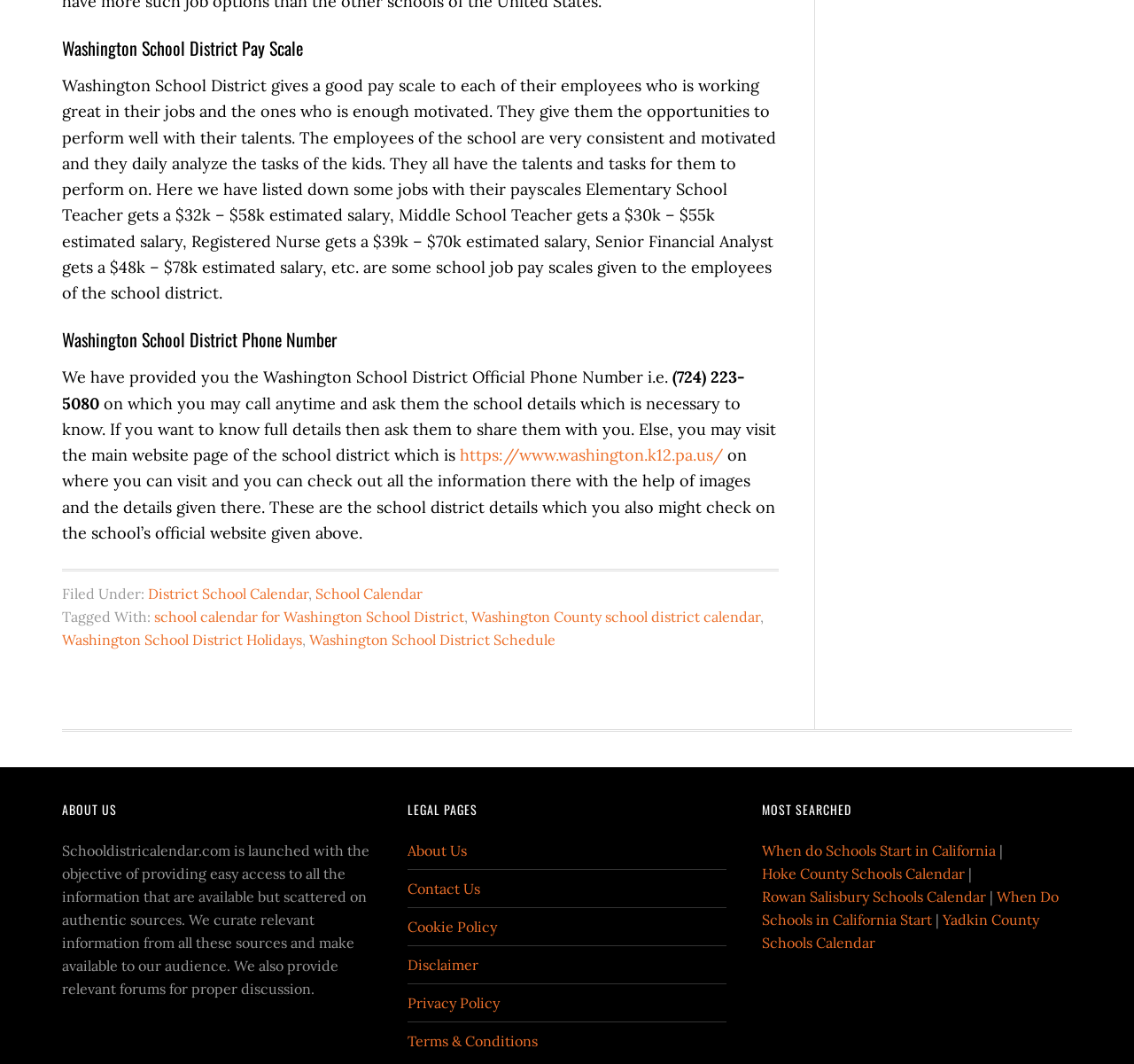Can you find the bounding box coordinates of the area I should click to execute the following instruction: "Check the school district details under the Filed Under section"?

[0.13, 0.55, 0.272, 0.566]